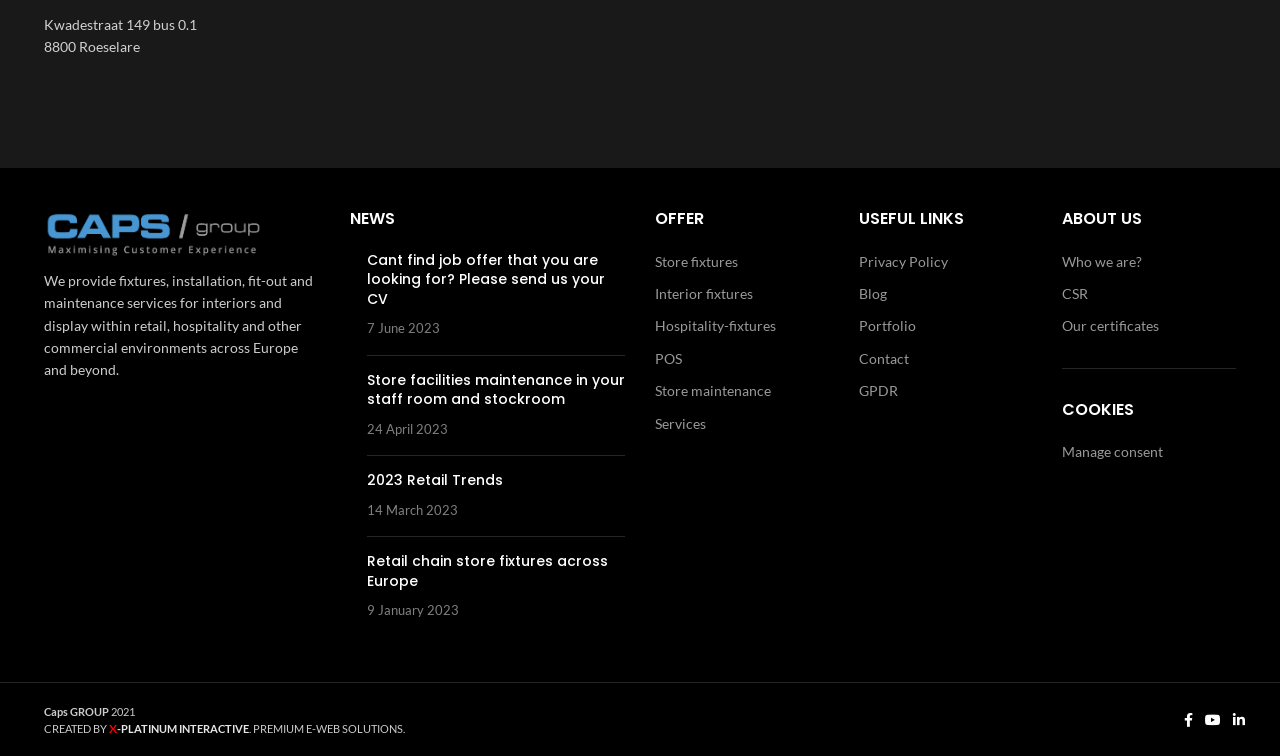What is the address of Caps GROUP?
Could you answer the question in a detailed manner, providing as much information as possible?

The address of Caps GROUP can be found at the top of the webpage, where it is written as 'Kwadestraat 149 bus 0.1' and '8800 Roeselare' on separate lines.